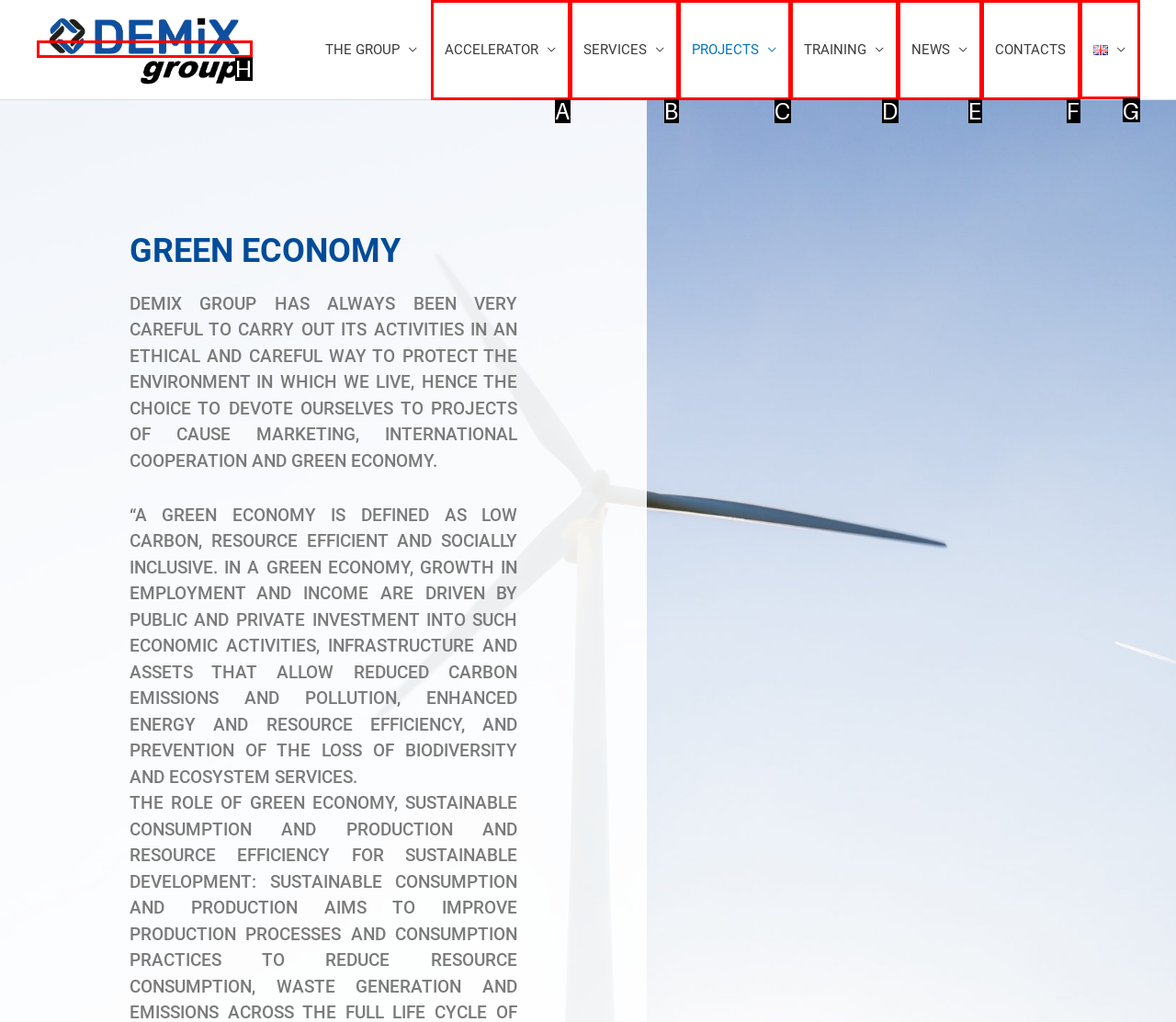Given the task: Select English language, tell me which HTML element to click on.
Answer with the letter of the correct option from the given choices.

G